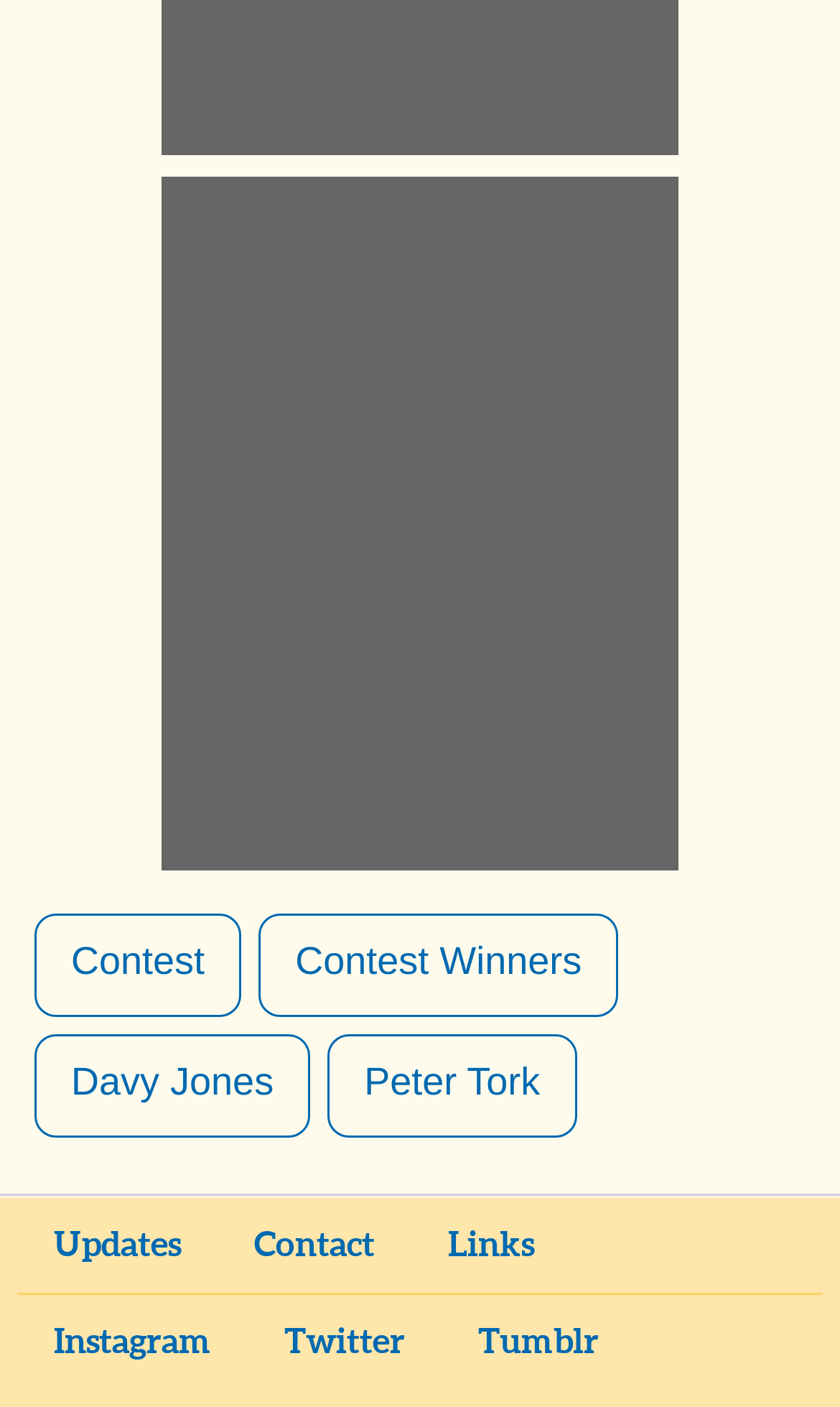Pinpoint the bounding box coordinates of the clickable area necessary to execute the following instruction: "Check contest winners". The coordinates should be given as four float numbers between 0 and 1, namely [left, top, right, bottom].

[0.308, 0.649, 0.736, 0.722]